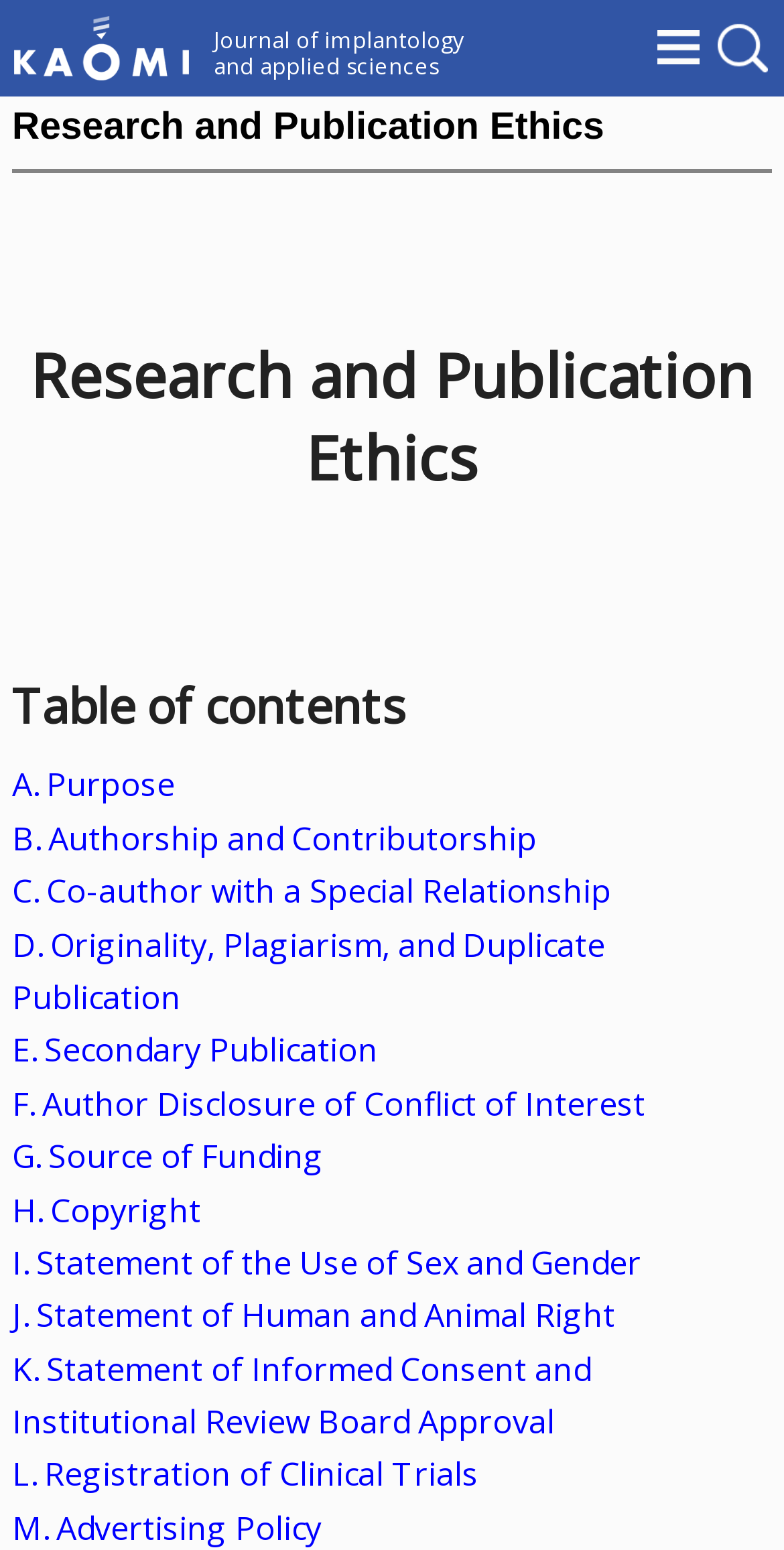Provide the bounding box coordinates of the HTML element this sentence describes: "H. Copyright".

[0.015, 0.766, 0.256, 0.794]